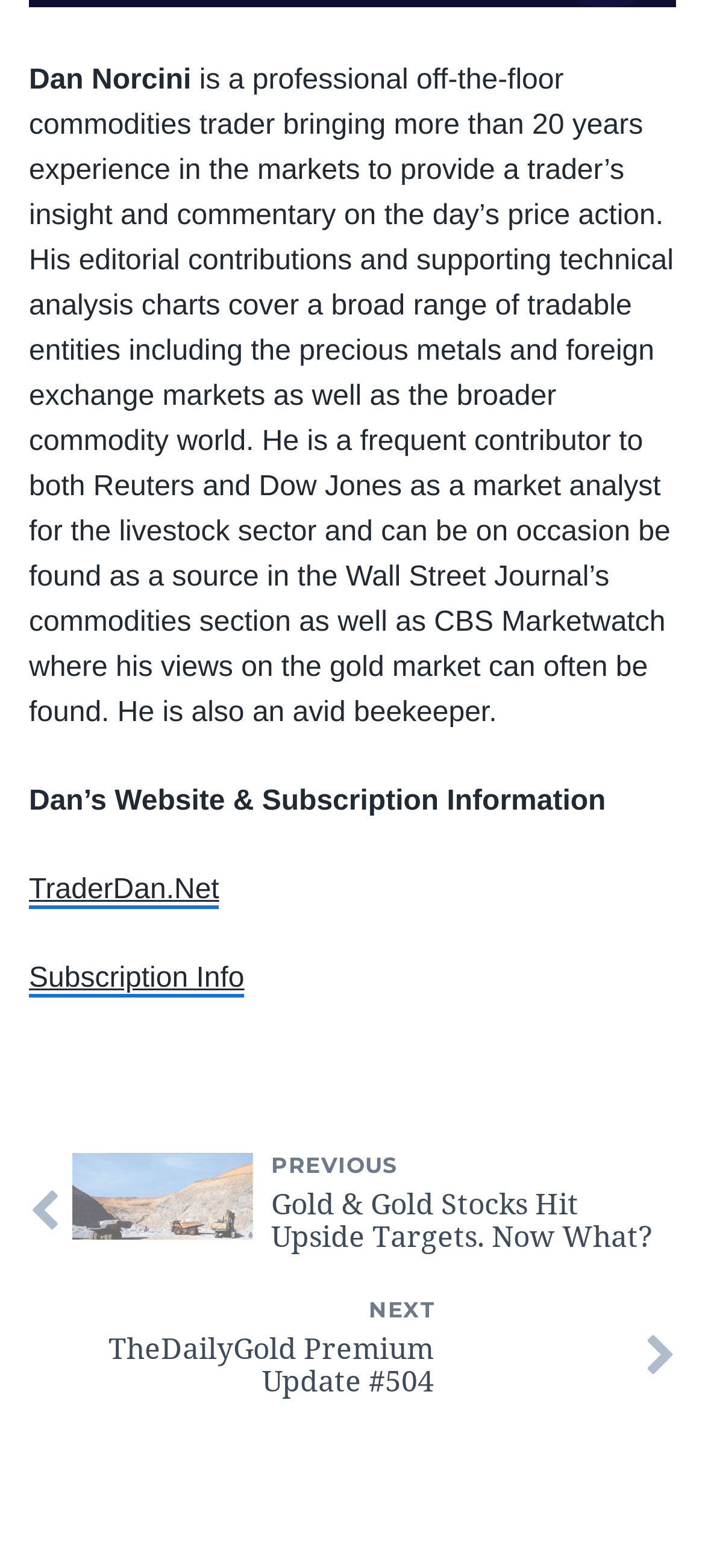Using details from the image, please answer the following question comprehensively:
What is the profession of Dan Norcini?

Based on the StaticText element, it is mentioned that Dan Norcini is a professional off-the-floor commodities trader, which indicates his profession.